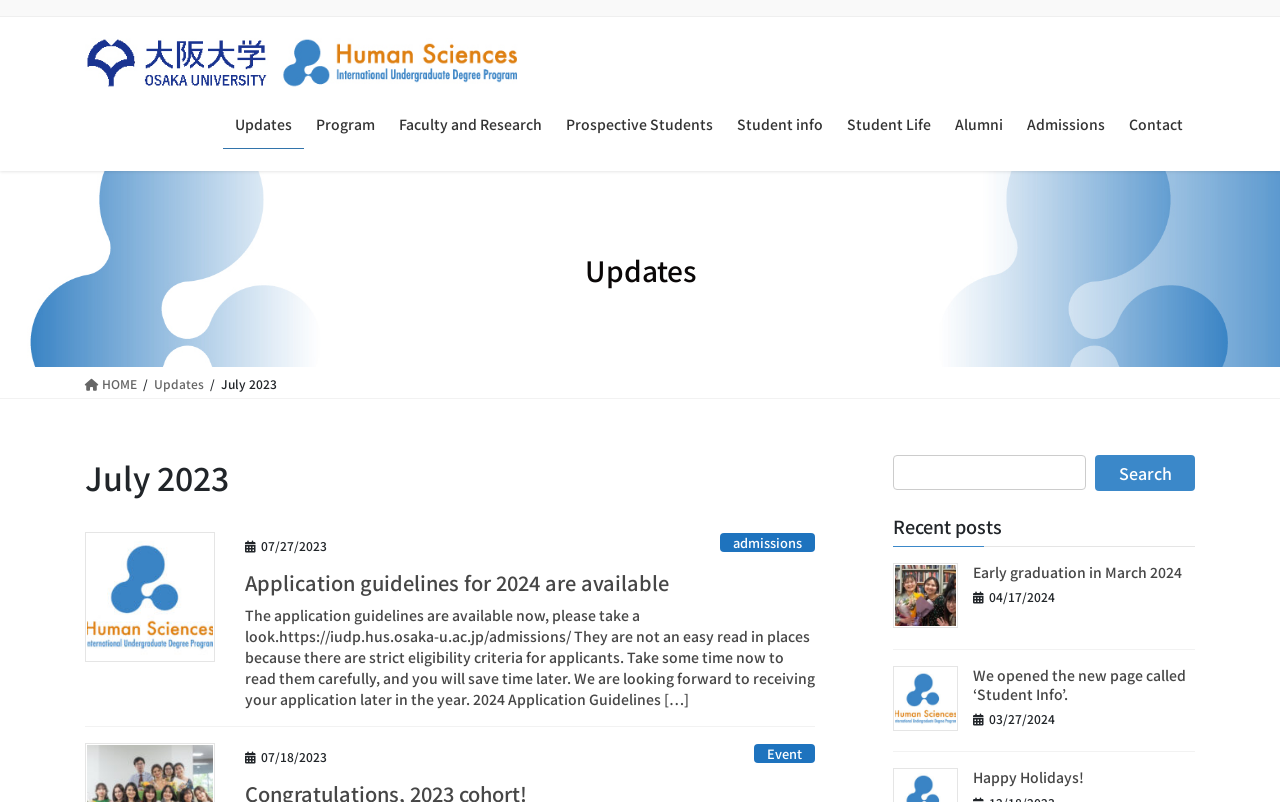Provide a single word or phrase to answer the given question: 
What is the title of the article posted on July 27, 2023?

Application guidelines for 2024 are available